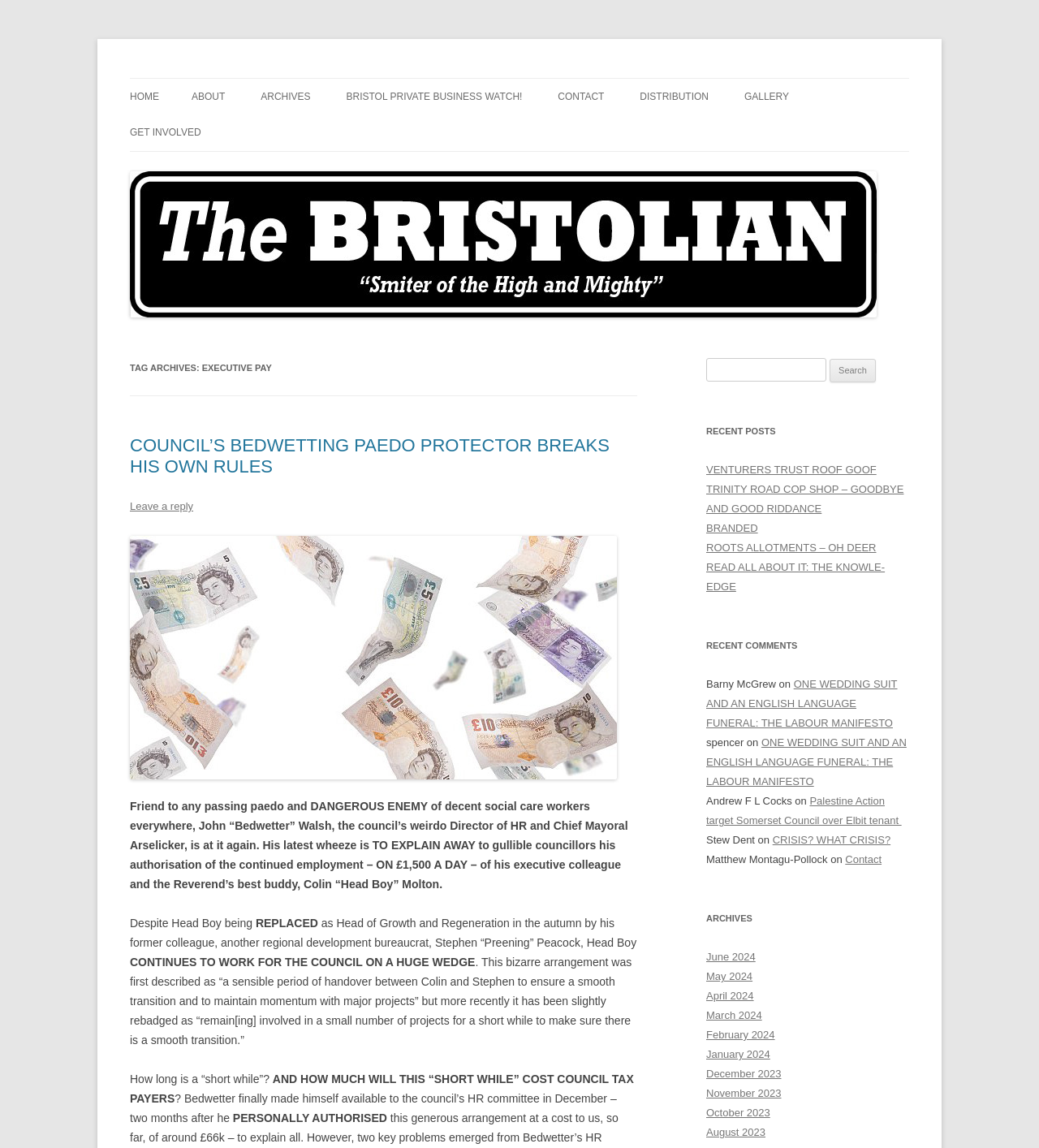Determine the bounding box coordinates of the clickable element necessary to fulfill the instruction: "Click the 'CONTACT' link". Provide the coordinates as four float numbers within the 0 to 1 range, i.e., [left, top, right, bottom].

[0.537, 0.069, 0.582, 0.1]